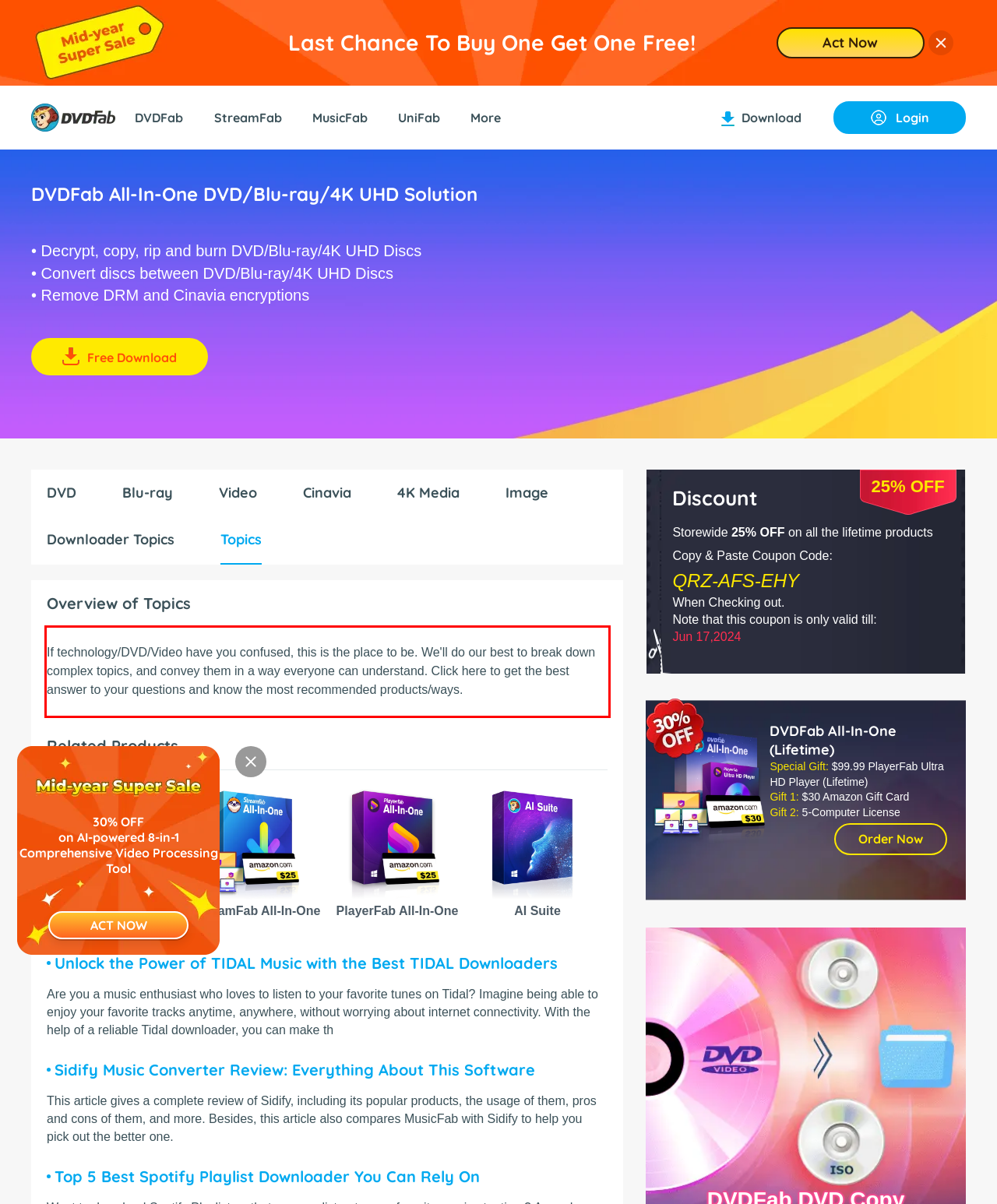With the provided screenshot of a webpage, locate the red bounding box and perform OCR to extract the text content inside it.

If technology/DVD/Video have you confused, this is the place to be. We'll do our best to break down complex topics, and convey them in a way everyone can understand. Click here to get the best answer to your questions and know the most recommended products/ways.